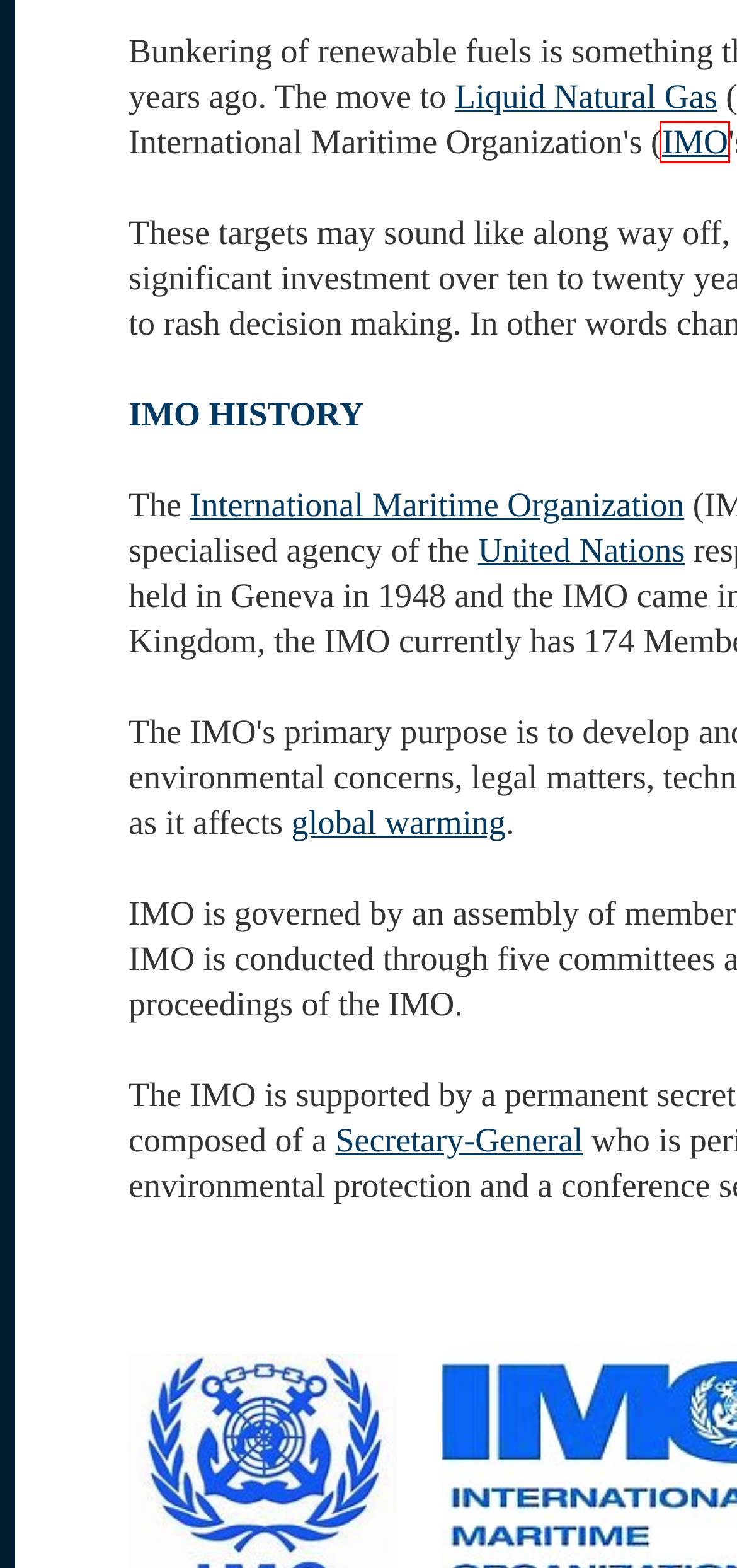After examining the screenshot of a webpage with a red bounding box, choose the most accurate webpage description that corresponds to the new page after clicking the element inside the red box. Here are the candidates:
A. COAL
B. UN UNITED NATIONS ORGANIZATION DES UNIES
C. IMO MARITIME ORGANIZATION INTERNATIONAL
D. IMO INTERNATIONAL MARITIME ORGANIZATION
E. LIQUIFIED NATURAL GAS LNG ENERGY FUELS MARPOL
F. CLEANER OCEANS FOUNDATION CHARITY OBJECTS AIMS
G. DIESEL
H. KITACK LIM

D